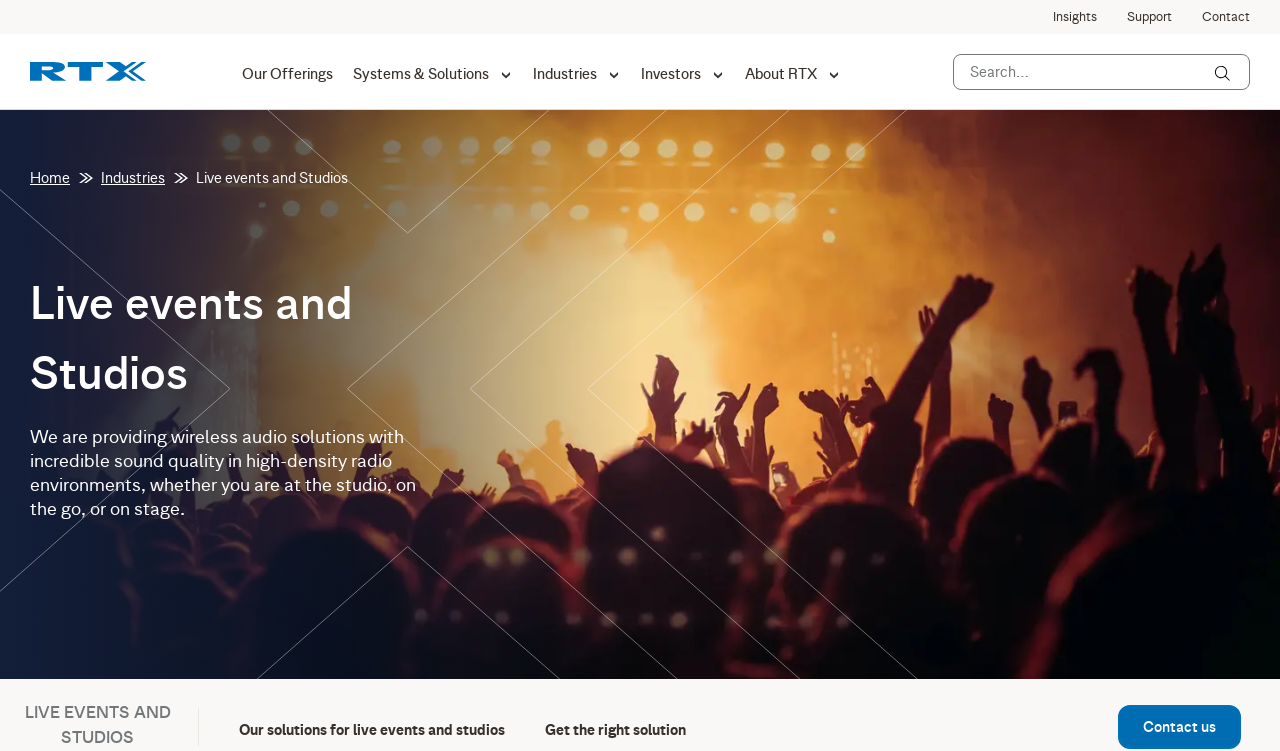What is the tone of the webpage?
Please provide a comprehensive answer based on the details in the screenshot.

The webpage has a clean and organized layout, with a formal tone in the content, indicating that the tone of the webpage is professional and suitable for a business or corporate website.